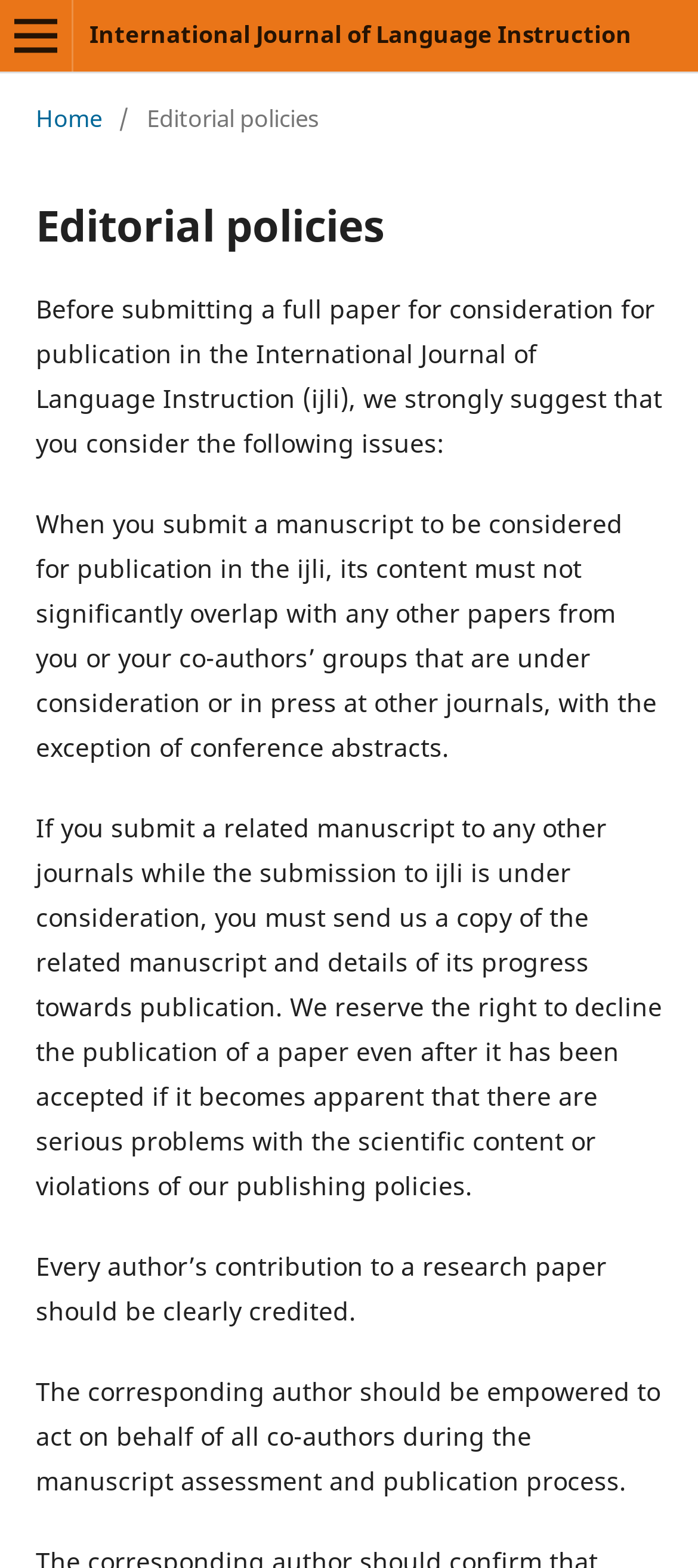What should authors do if they submit a related manuscript to another journal?
Using the image as a reference, answer with just one word or a short phrase.

Send a copy of the related manuscript